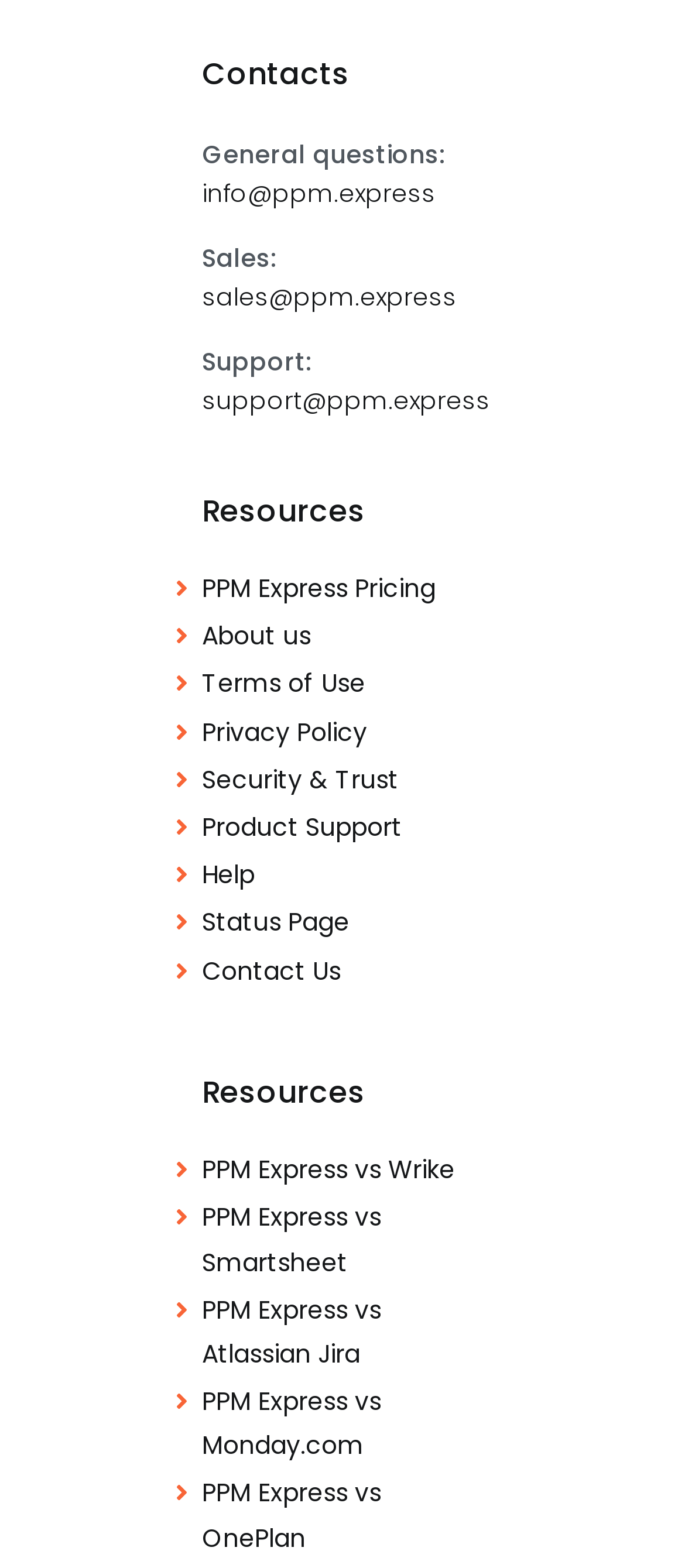Determine the bounding box coordinates of the section I need to click to execute the following instruction: "Contact us for general questions". Provide the coordinates as four float numbers between 0 and 1, i.e., [left, top, right, bottom].

[0.295, 0.114, 0.705, 0.133]